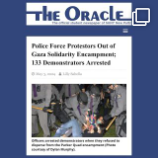Where did the protest take place?
Look at the image and provide a detailed response to the question.

The article mentions that the unfolding situation is taking place at Parker Quad, which is the location of the protest.